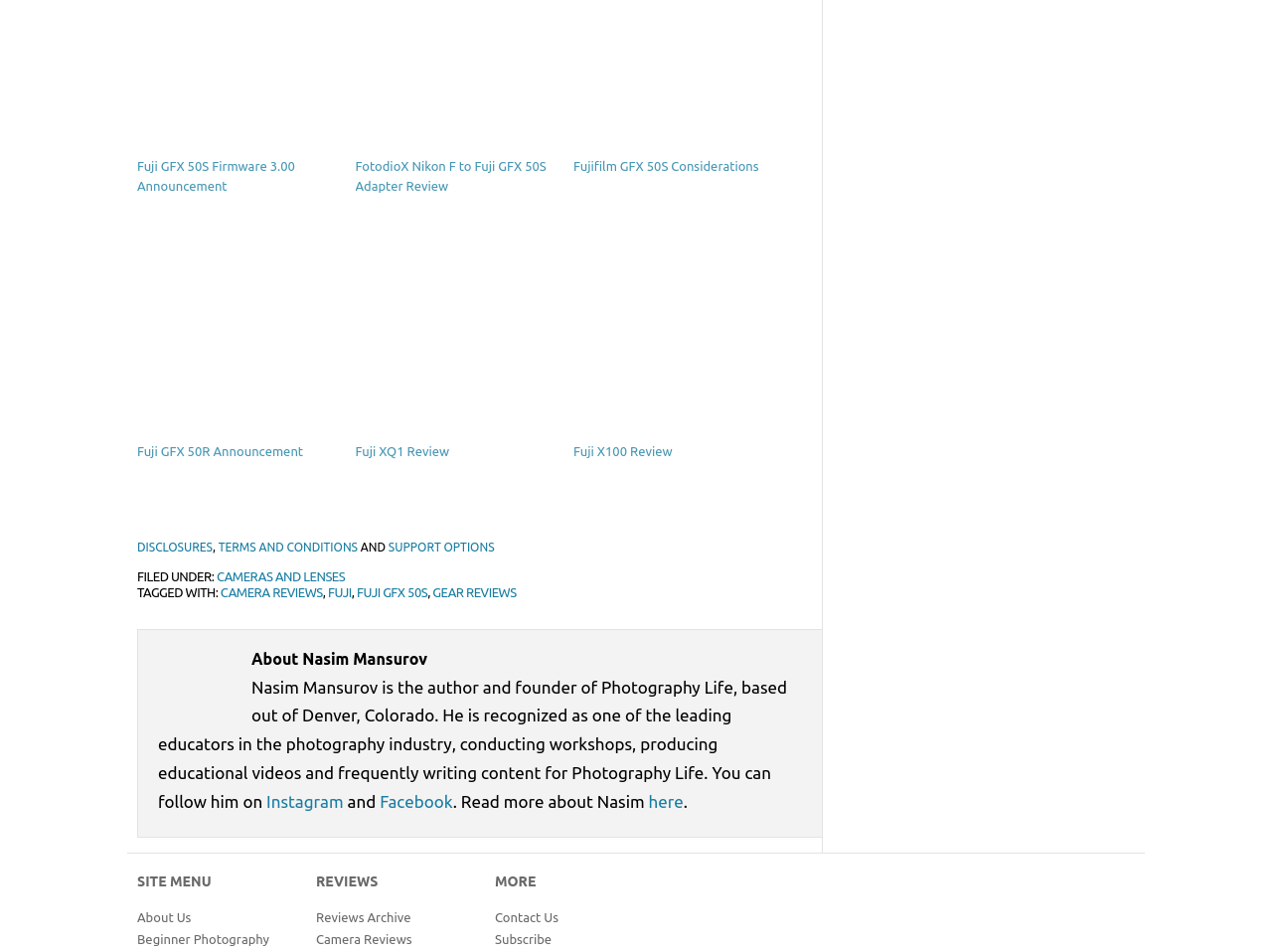Please locate the bounding box coordinates of the region I need to click to follow this instruction: "Go to camera reviews".

[0.248, 0.979, 0.324, 0.994]